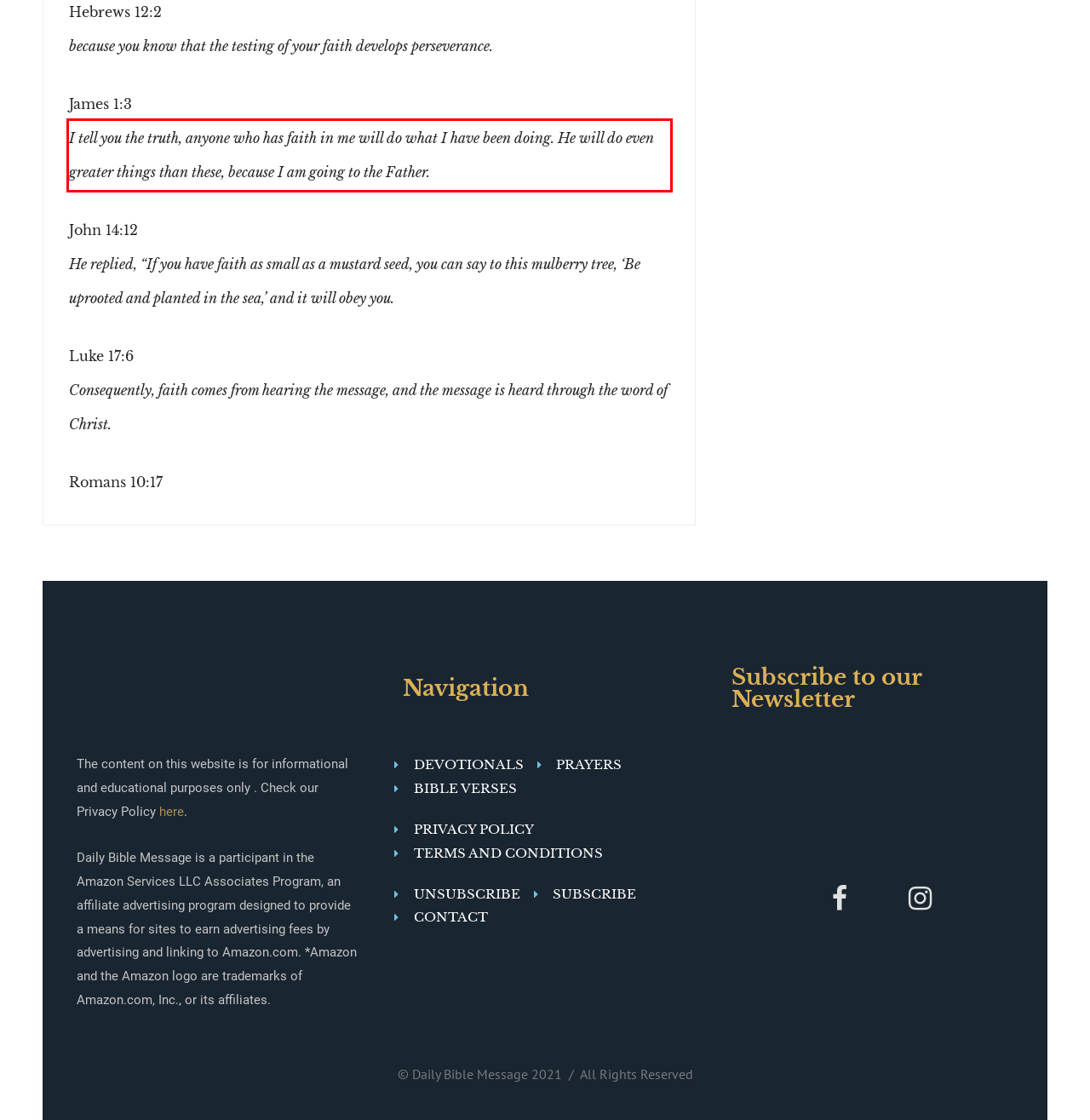Given a screenshot of a webpage, identify the red bounding box and perform OCR to recognize the text within that box.

I tell you the truth, anyone who has faith in me will do what I have been doing. He will do even greater things than these, because I am going to the Father.